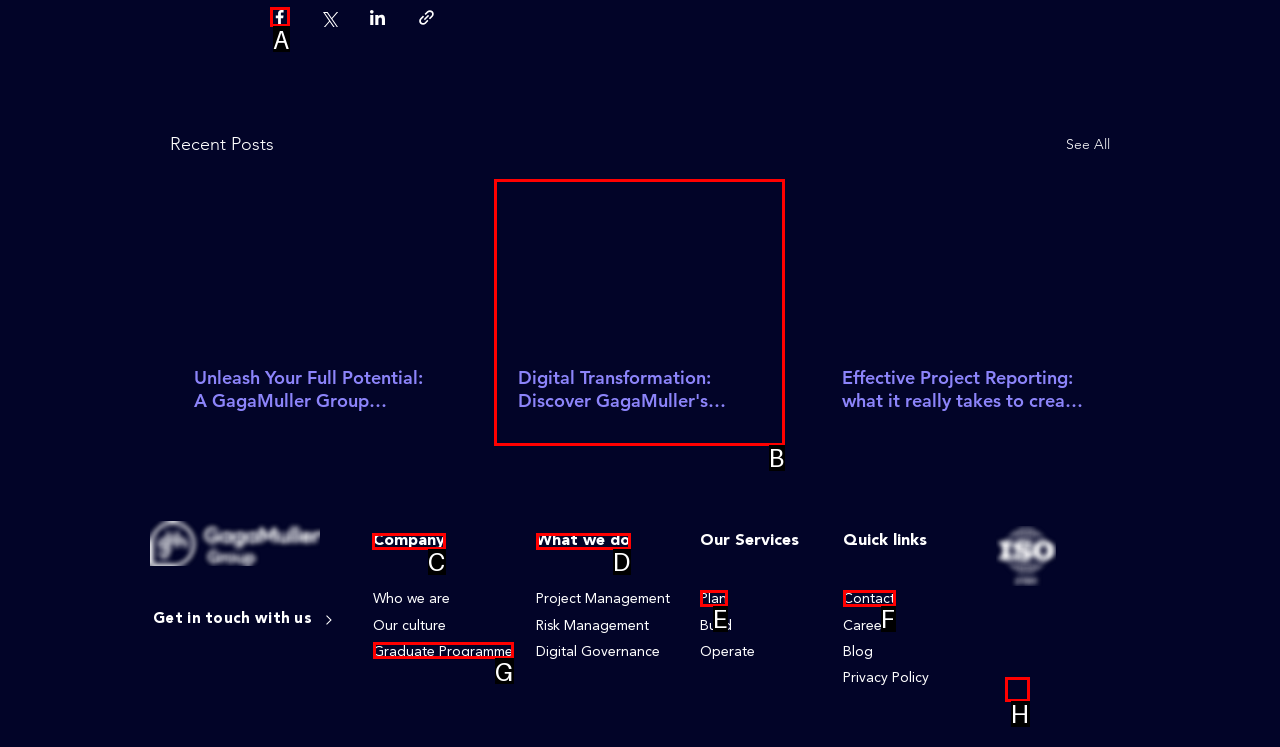Choose the HTML element you need to click to achieve the following task: Visit the company page
Respond with the letter of the selected option from the given choices directly.

C